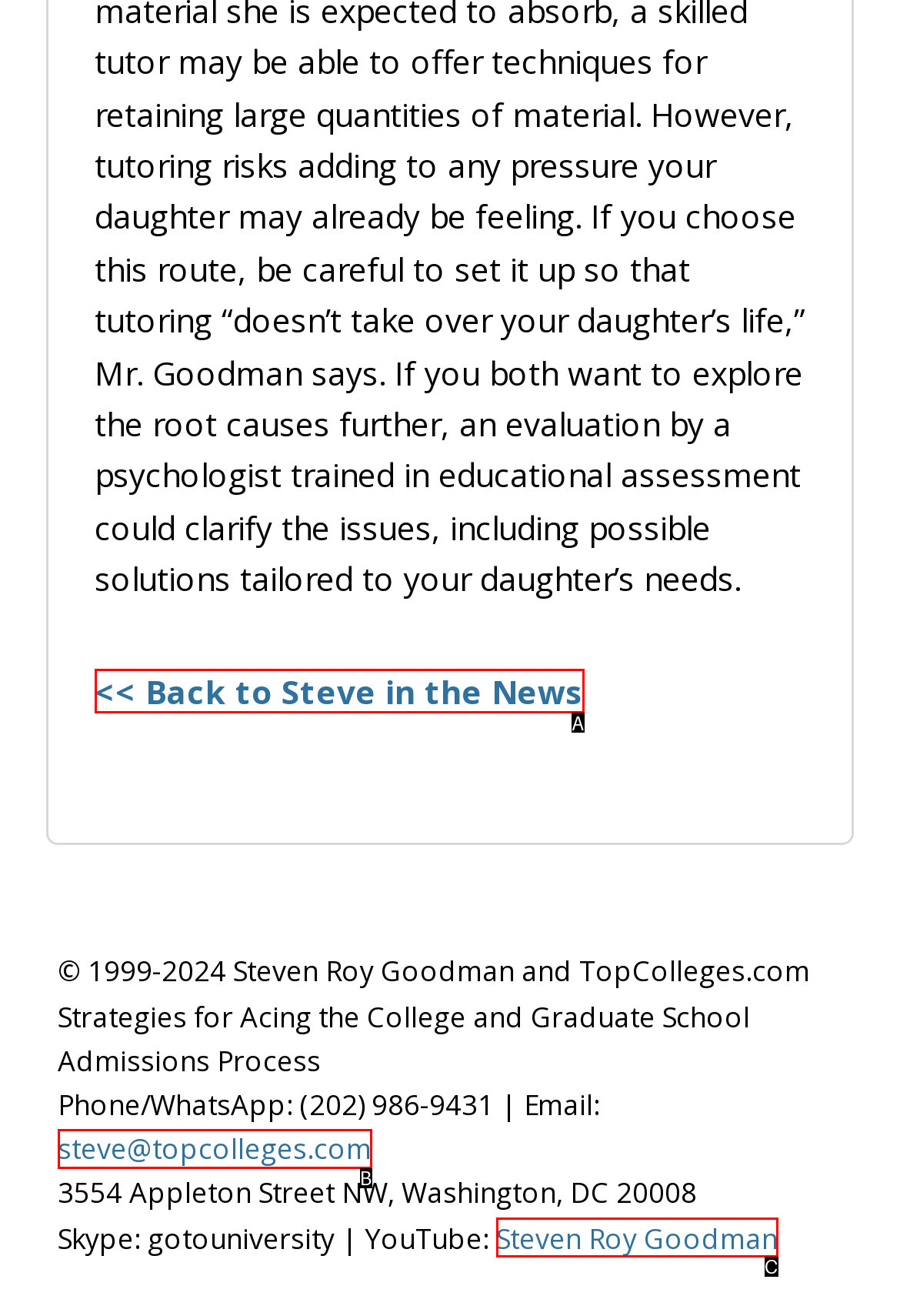Using the element description: steve@topcolleges.com, select the HTML element that matches best. Answer with the letter of your choice.

B